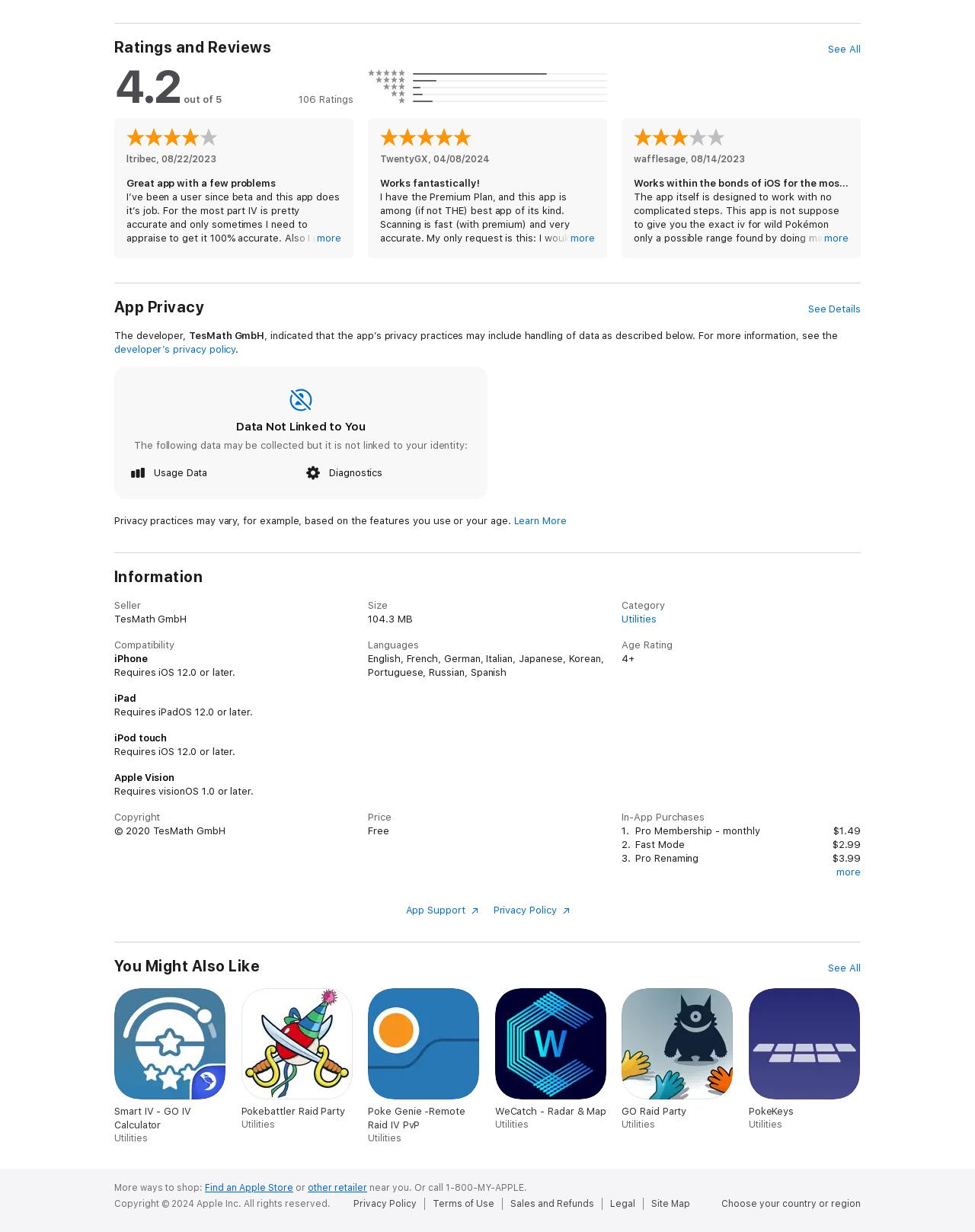Provide a short, one-word or phrase answer to the question below:
What is the main purpose of Calcy IV?

To help with Pokémon IV